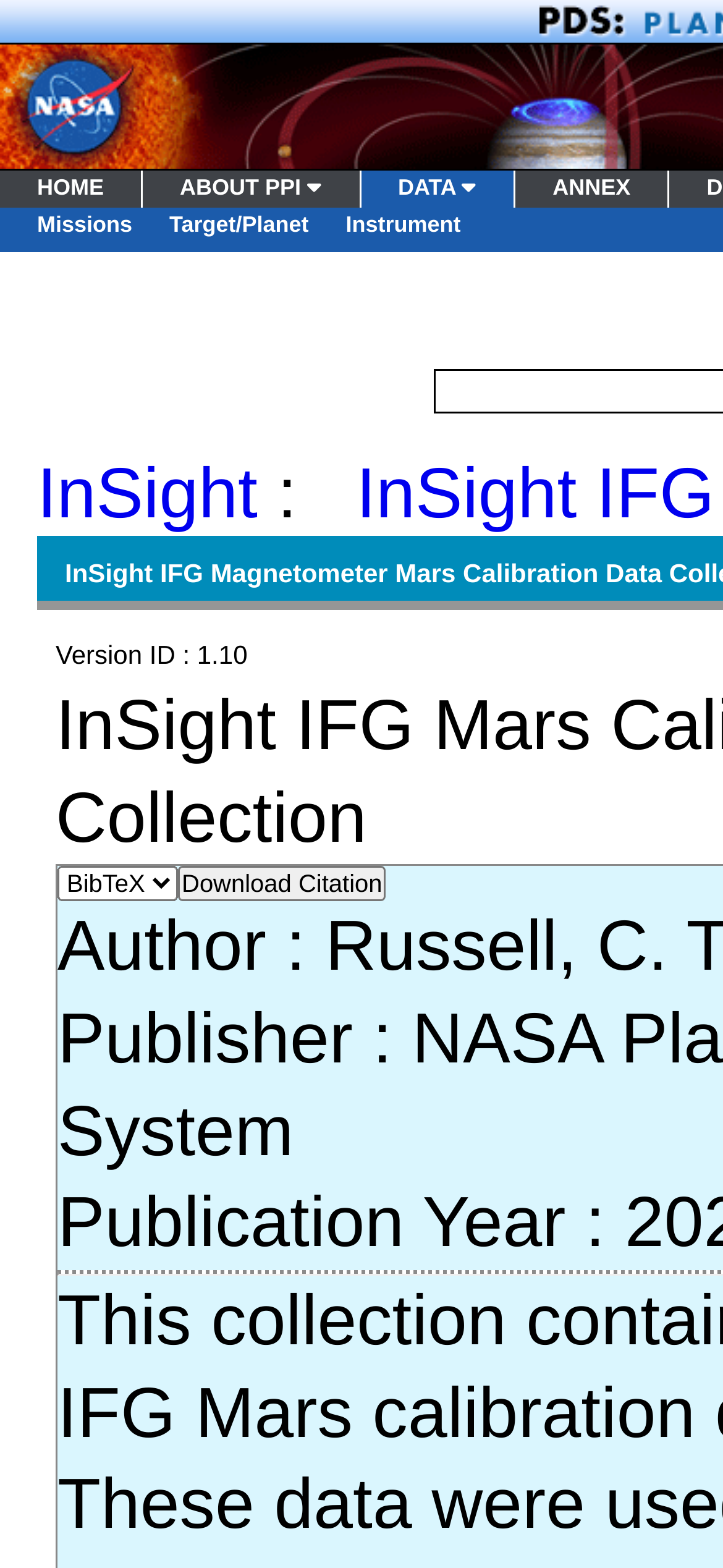How many elements are in the second navigation bar?
Based on the image, give a one-word or short phrase answer.

3